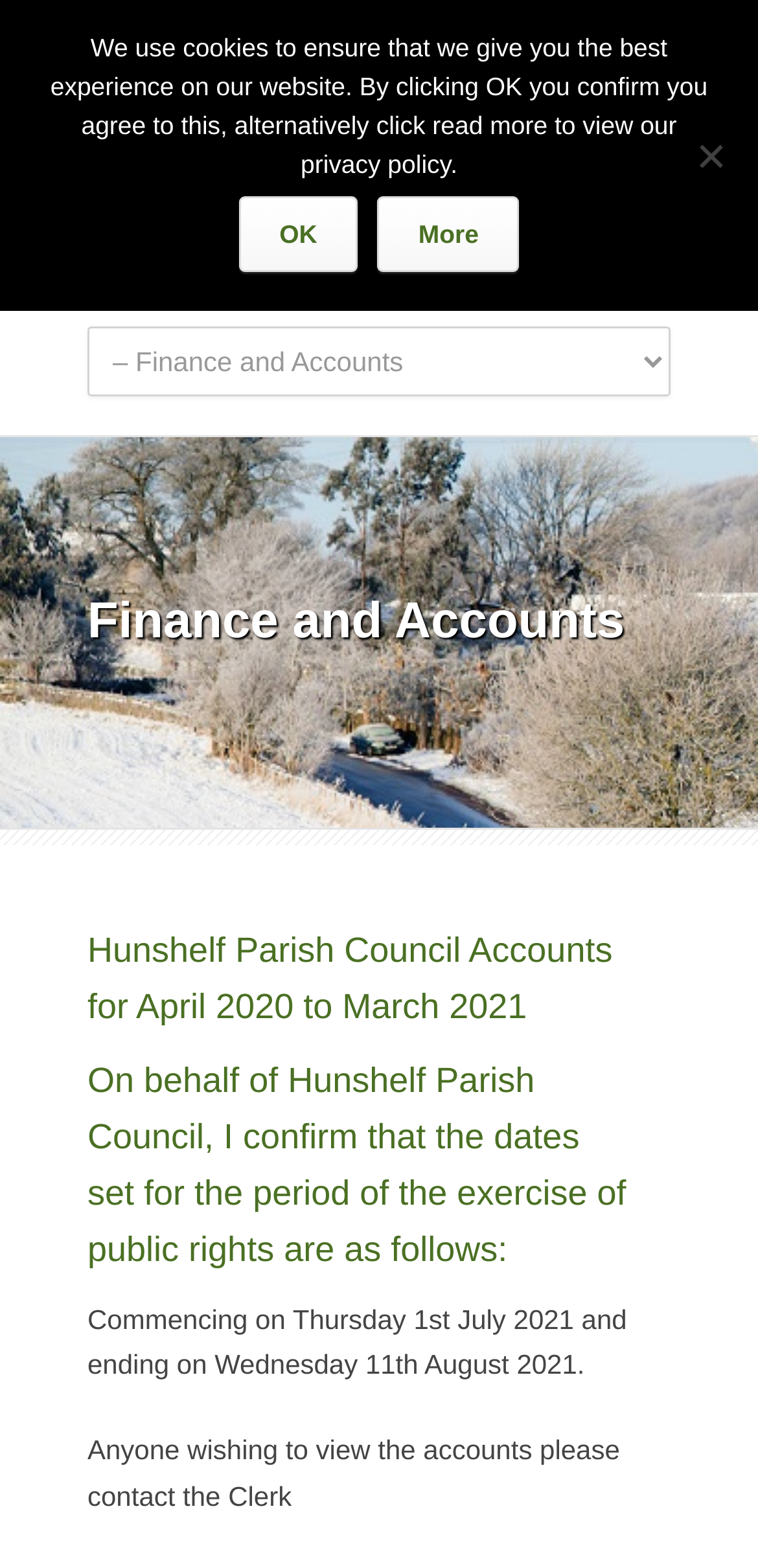Please examine the image and answer the question with a detailed explanation:
What is the period for the exercise of public rights?

I found the answer by looking at the paragraph that starts with 'On behalf of Hunshelf Parish Council, I confirm that the dates set for the period of the exercise of public rights are as follows:' and then reading the specific dates mentioned in the next sentence.